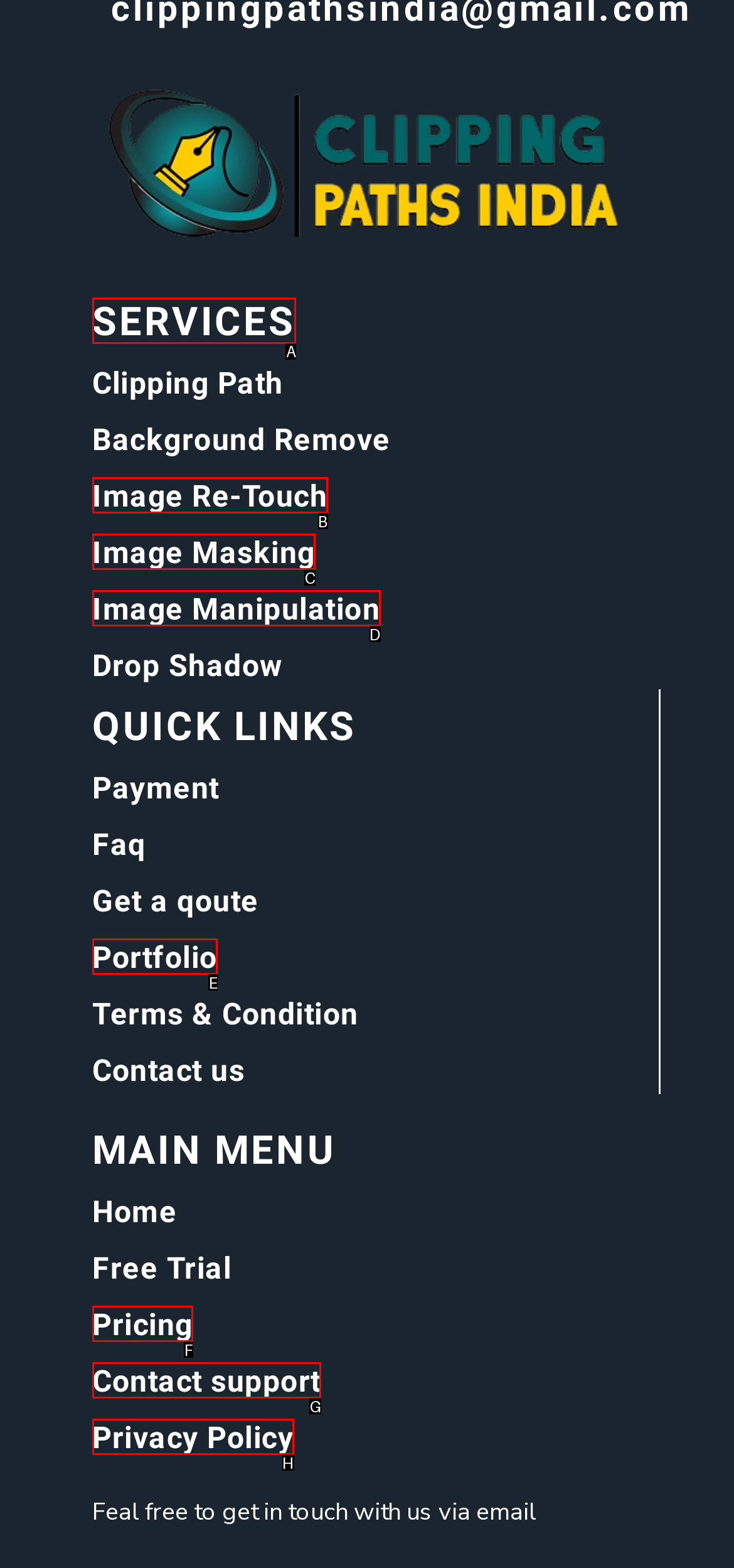Choose the HTML element that needs to be clicked for the given task: Click on SERVICES Respond by giving the letter of the chosen option.

A